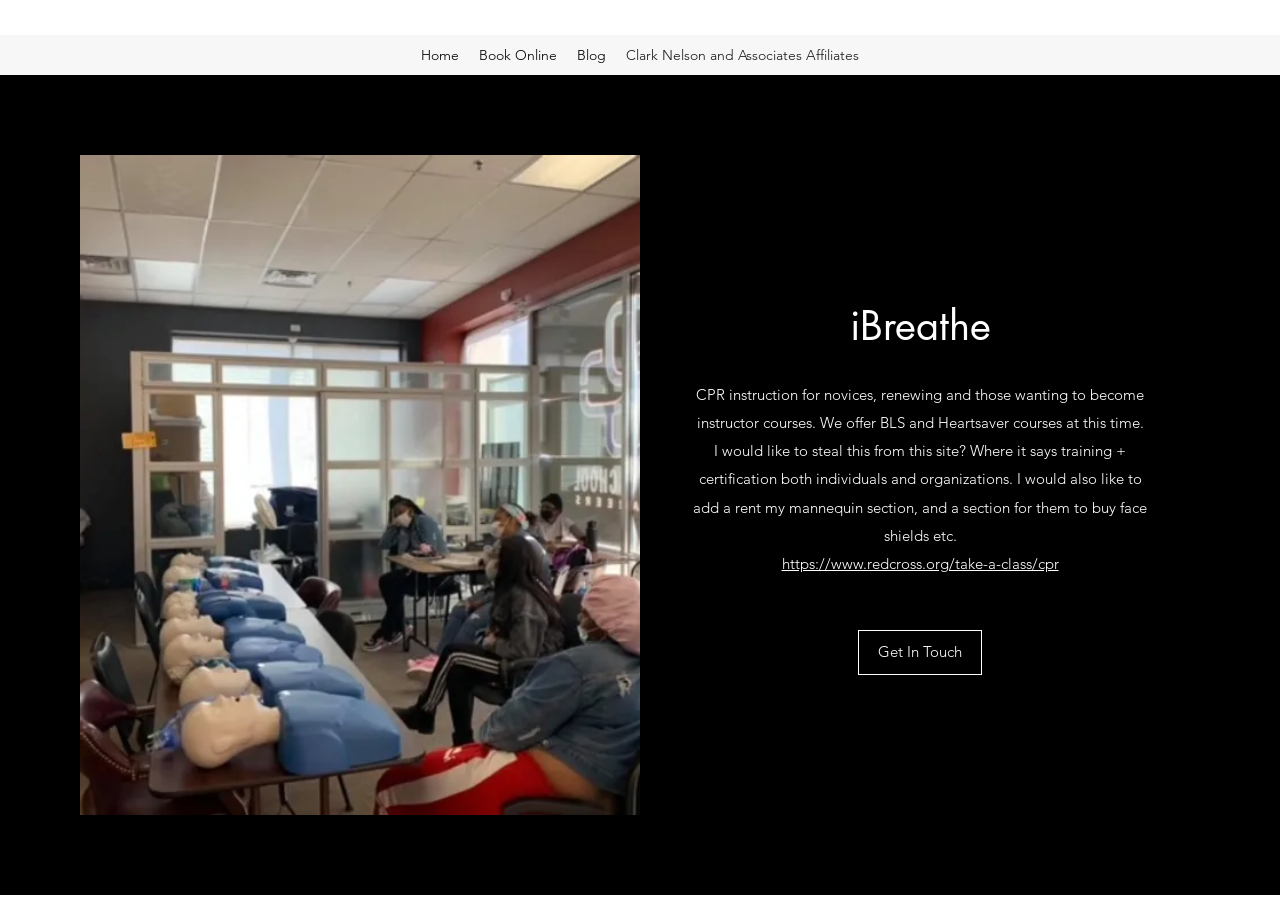Where can one take a CPR class?
Provide a detailed and well-explained answer to the question.

The webpage provides a link to the Red Cross website, specifically to the page for taking a CPR class, indicating that one can take a CPR class through the Red Cross.